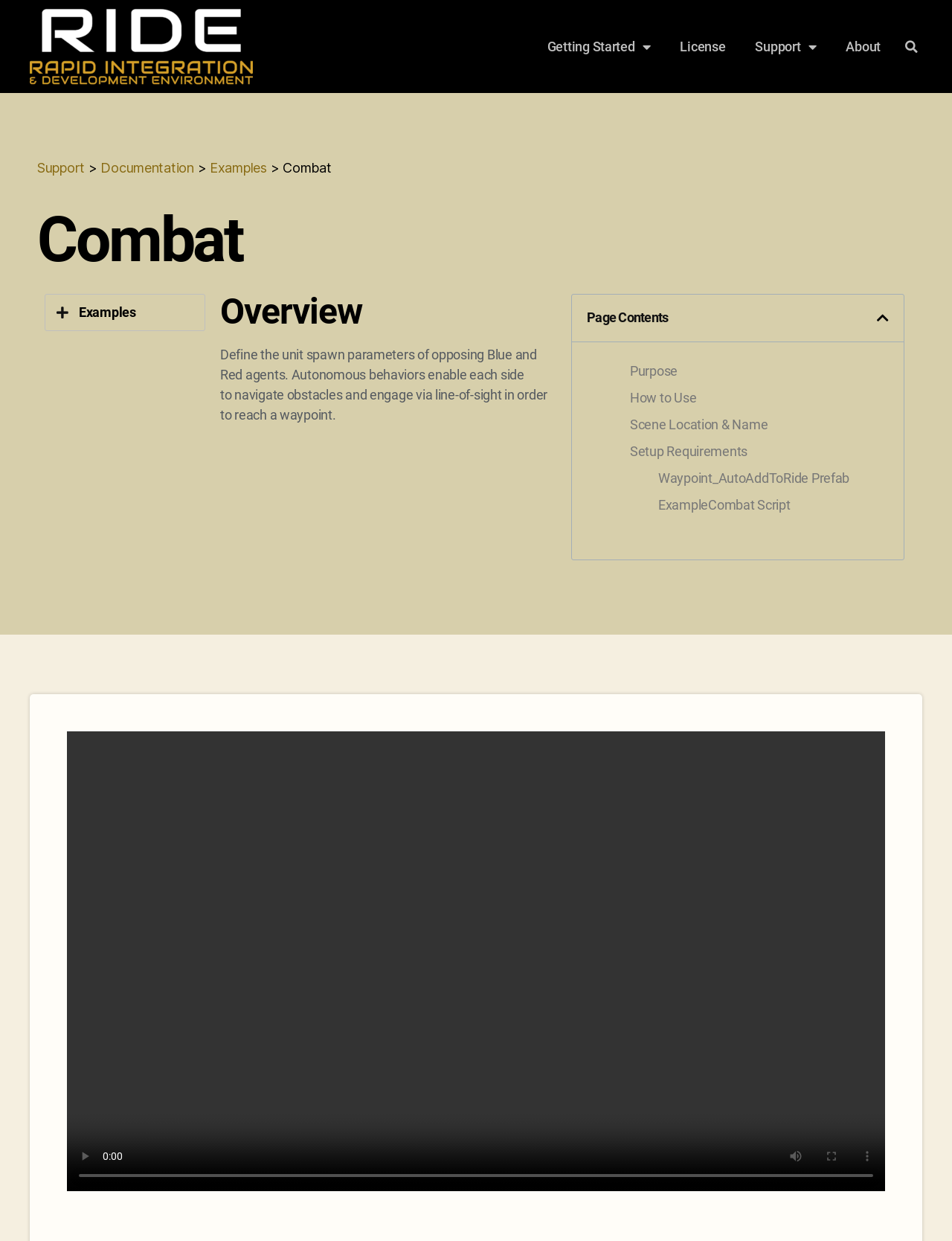Explain the webpage in detail, including its primary components.

The webpage is titled "Combat - RIDE" and appears to be a research and development testbed for accelerating DoD simulation technologies. 

At the top of the page, there are five links: "Getting Started", "License", "Support", and "About", aligned horizontally. The "Getting Started" and "Support" links have dropdown menus. 

To the right of these links, there is a search bar with a "Search" button. 

Below the top navigation, there are three links: "Support", "Documentation", and "Examples", aligned horizontally. The text "Combat" is displayed prominently below these links. 

The main content of the page is divided into sections. The first section is titled "Combat" and has a tab list with a single tab labeled "Examples". Below the tab list, there is a heading titled "Overview" and a paragraph of text describing the unit spawn parameters of opposing Blue and Red agents in a simulation. 

The next section is titled "Page Contents" and contains a list of links to various topics, including "Purpose", "How to Use", "Scene Location & Name", and others. 

At the bottom of the page, there are four buttons: "play", "mute", "enter full screen", and "show more media controls". These buttons are disabled and appear to be related to a video or media player. There is also a video time scrubber slider below the buttons.